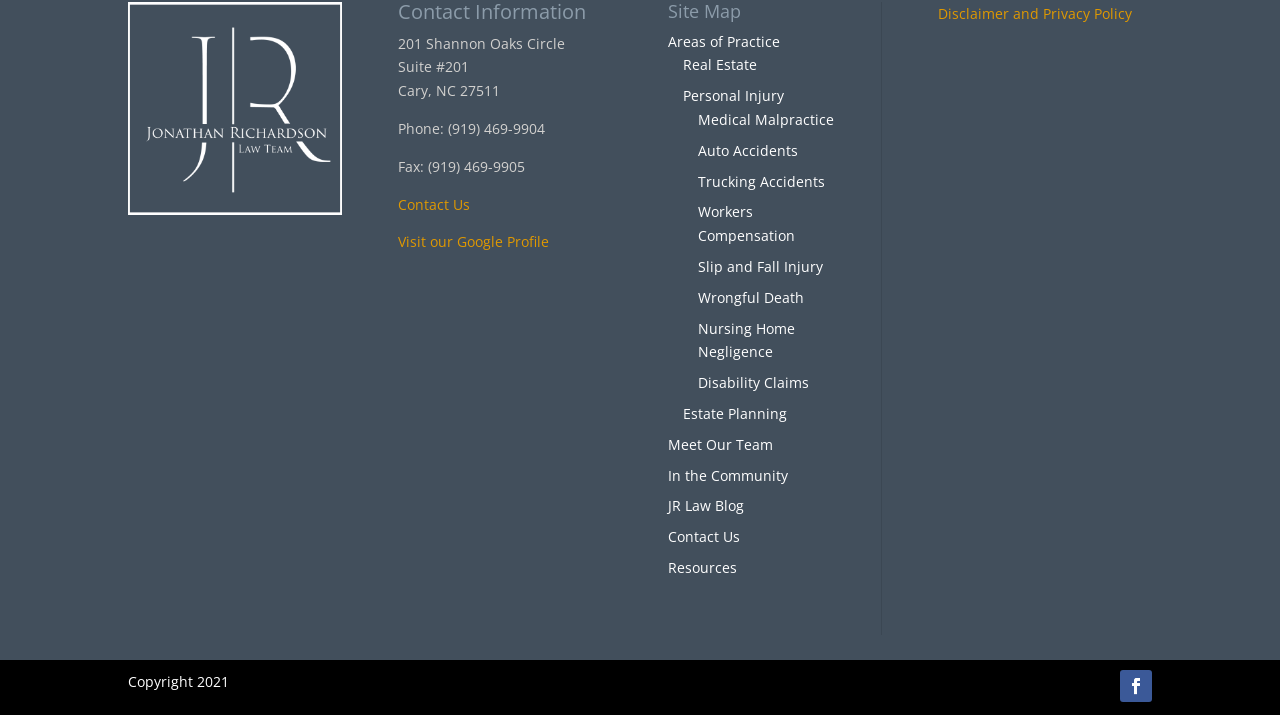Extract the bounding box coordinates of the UI element described by: "Resources". The coordinates should include four float numbers ranging from 0 to 1, e.g., [left, top, right, bottom].

[0.522, 0.78, 0.576, 0.807]